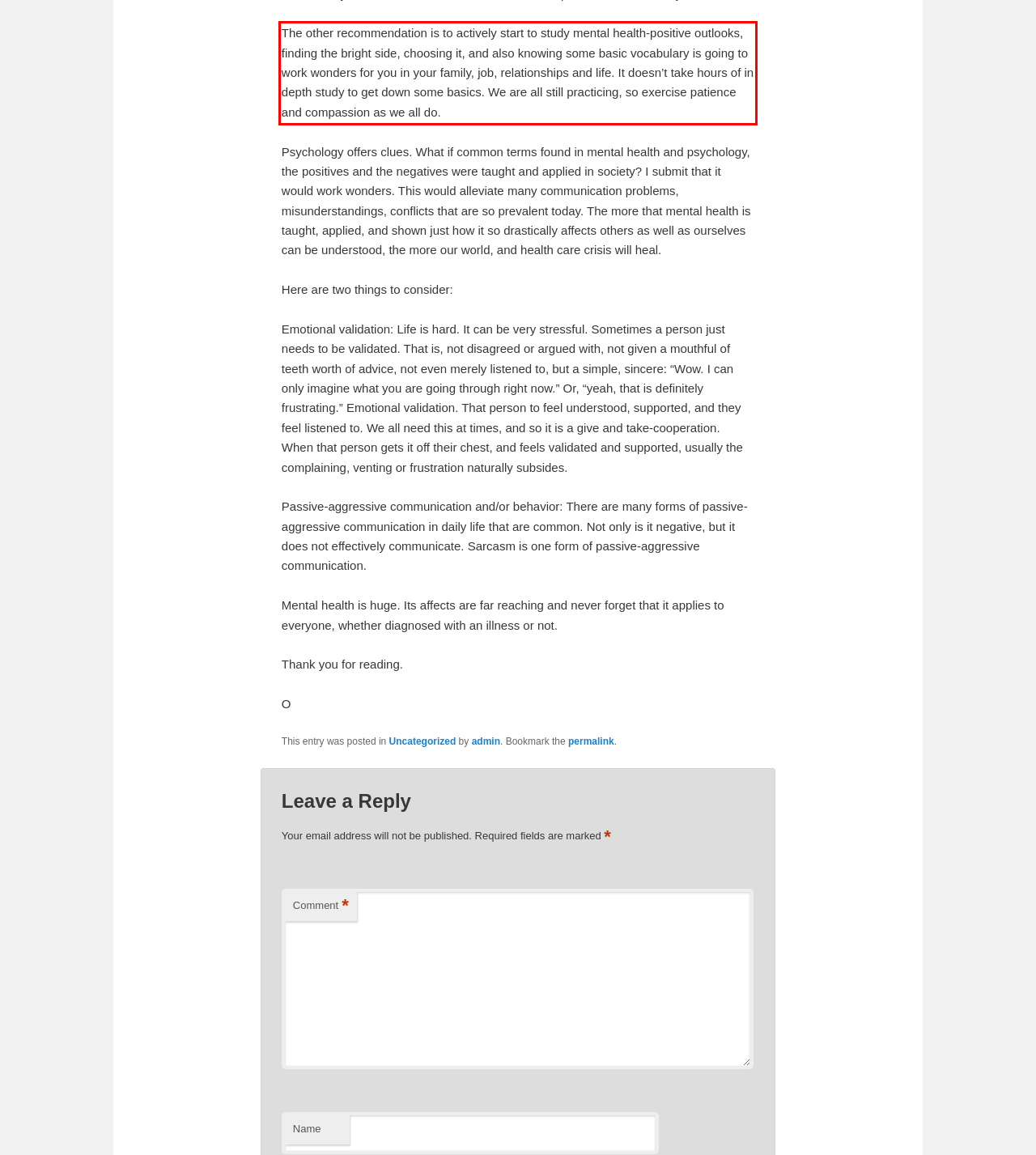Using OCR, extract the text content found within the red bounding box in the given webpage screenshot.

The other recommendation is to actively start to study mental health-positive outlooks, finding the bright side, choosing it, and also knowing some basic vocabulary is going to work wonders for you in your family, job, relationships and life. It doesn’t take hours of in depth study to get down some basics. We are all still practicing, so exercise patience and compassion as we all do.